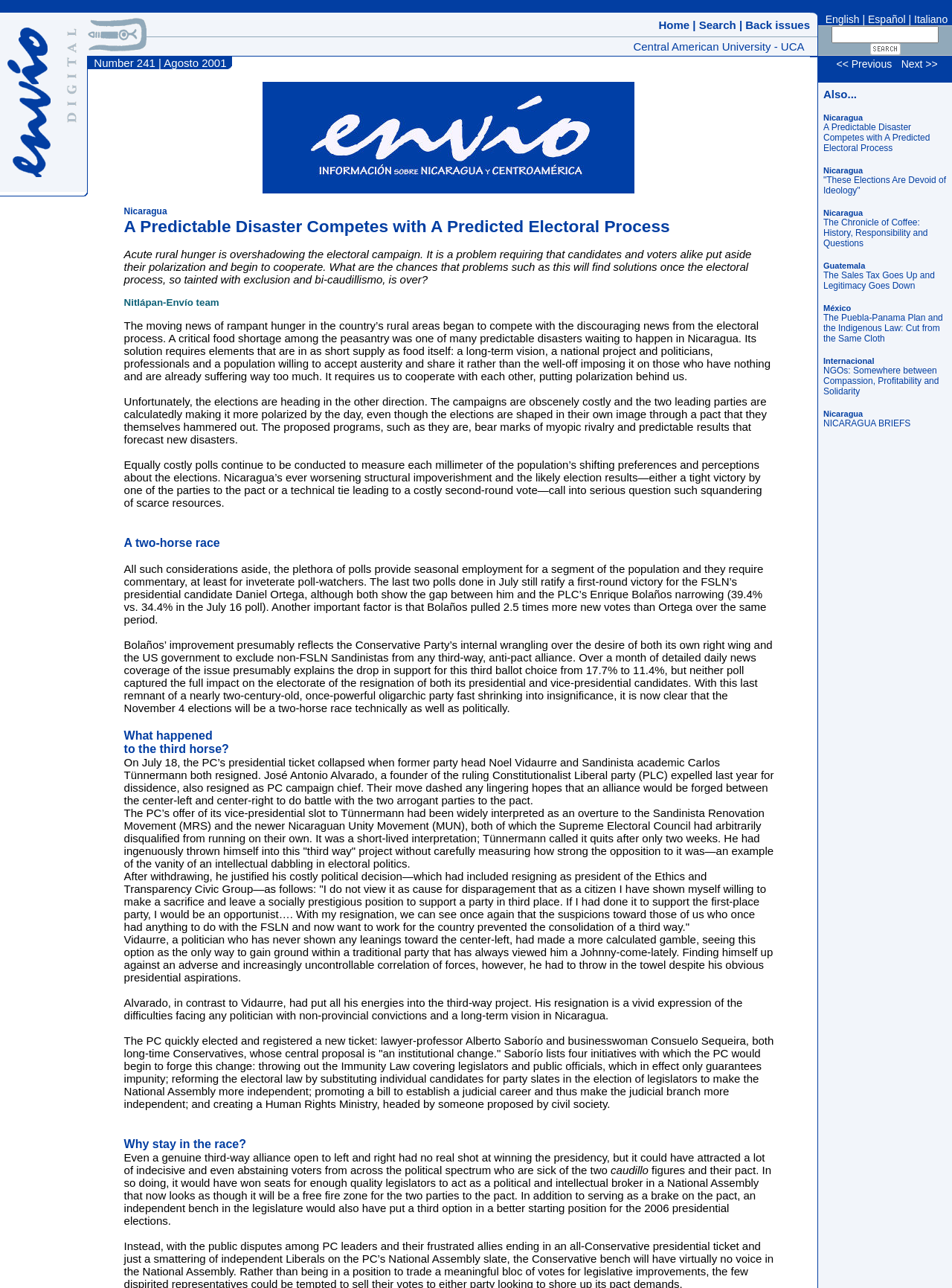Locate the bounding box coordinates of the item that should be clicked to fulfill the instruction: "Click on the 'Home' link".

[0.692, 0.014, 0.724, 0.024]